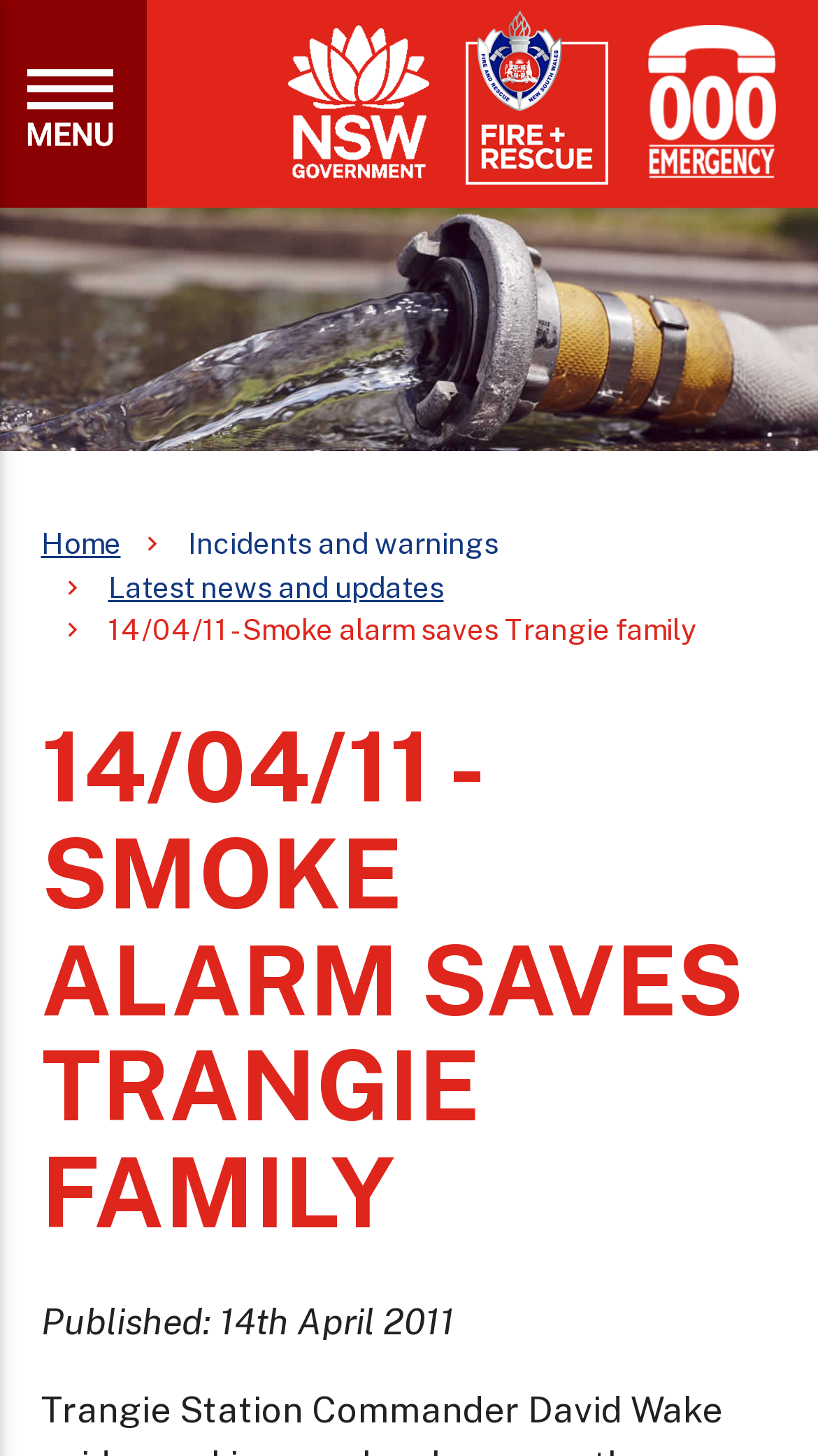Identify the bounding box coordinates of the HTML element based on this description: "alt="Expand navigation"".

[0.0, 0.0, 0.179, 0.143]